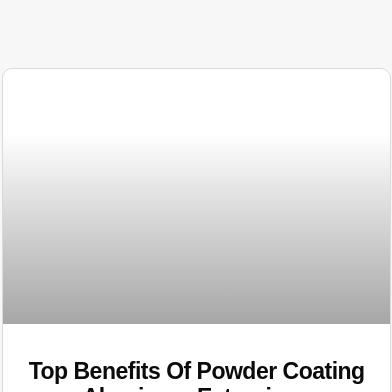Present an elaborate depiction of the scene captured in the image.

The image features a prominent heading titled "Top Benefits Of Powder Coating Aluminum Extrusions," emphasizing key advantages of this finishing process. Powder coating offers a durable and aesthetically pleasing option for aluminum products, enhancing their resistance to corrosion, fading, and wear. This process not only improves the longevity of aluminum extrusions but also allows for a variety of color options, making them suitable for diverse applications. The focus on powder coating highlights its role in optimizing performance and appearance, catering to both functional and design needs in various industries.